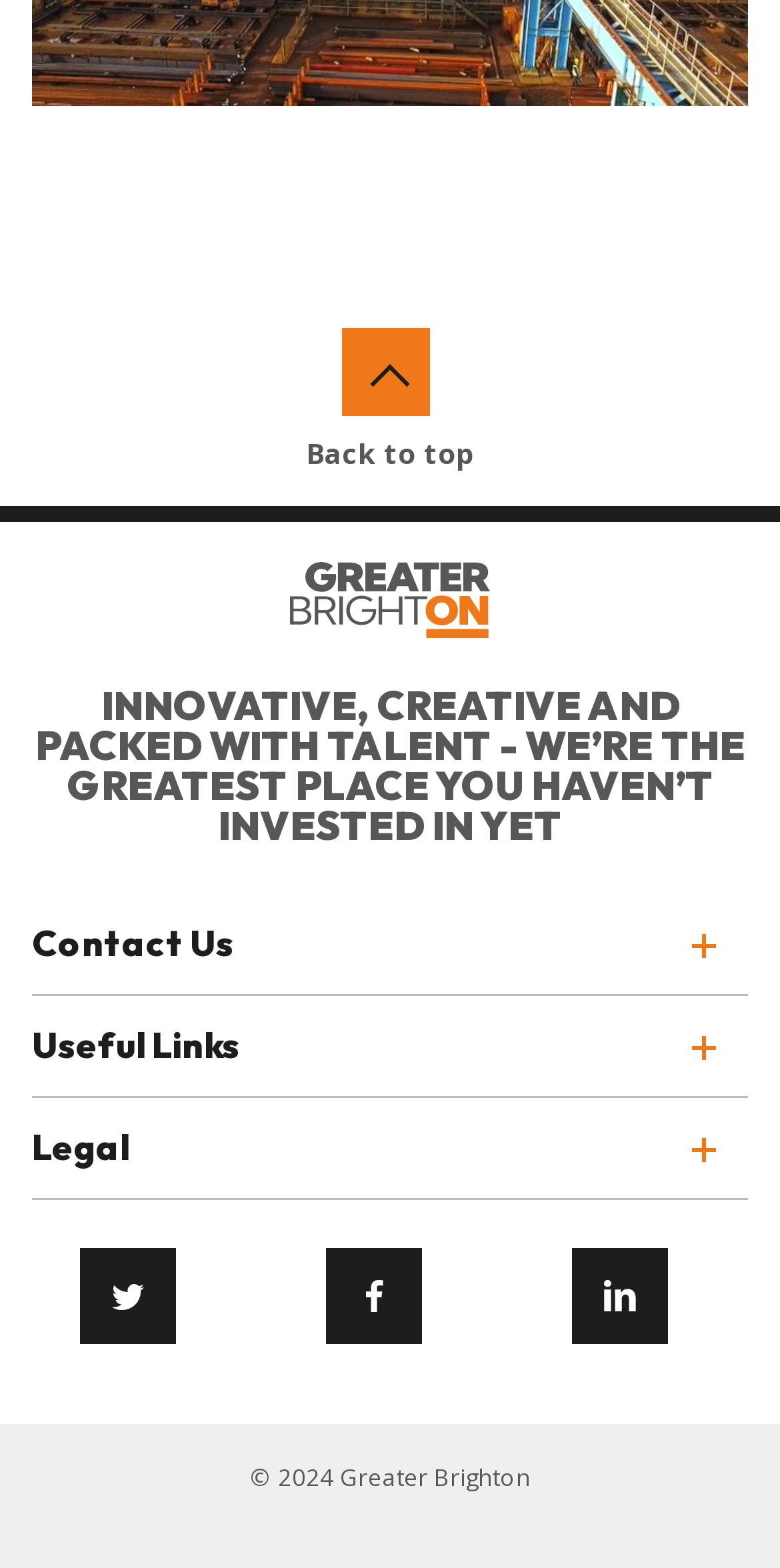Predict the bounding box coordinates of the UI element that matches this description: "Back to top". The coordinates should be in the format [left, top, right, bottom] with each value between 0 and 1.

[0.392, 0.209, 0.608, 0.302]